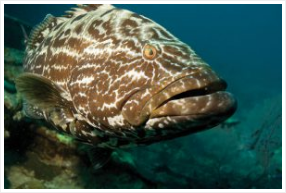What is the primary purpose of targeting this fish in saltwater fishing?
Kindly give a detailed and elaborate answer to the question.

This type of fish is commonly targeted in saltwater fishing, particularly for sport and culinary purposes, indicating that people catch this fish for both recreational and food purposes.